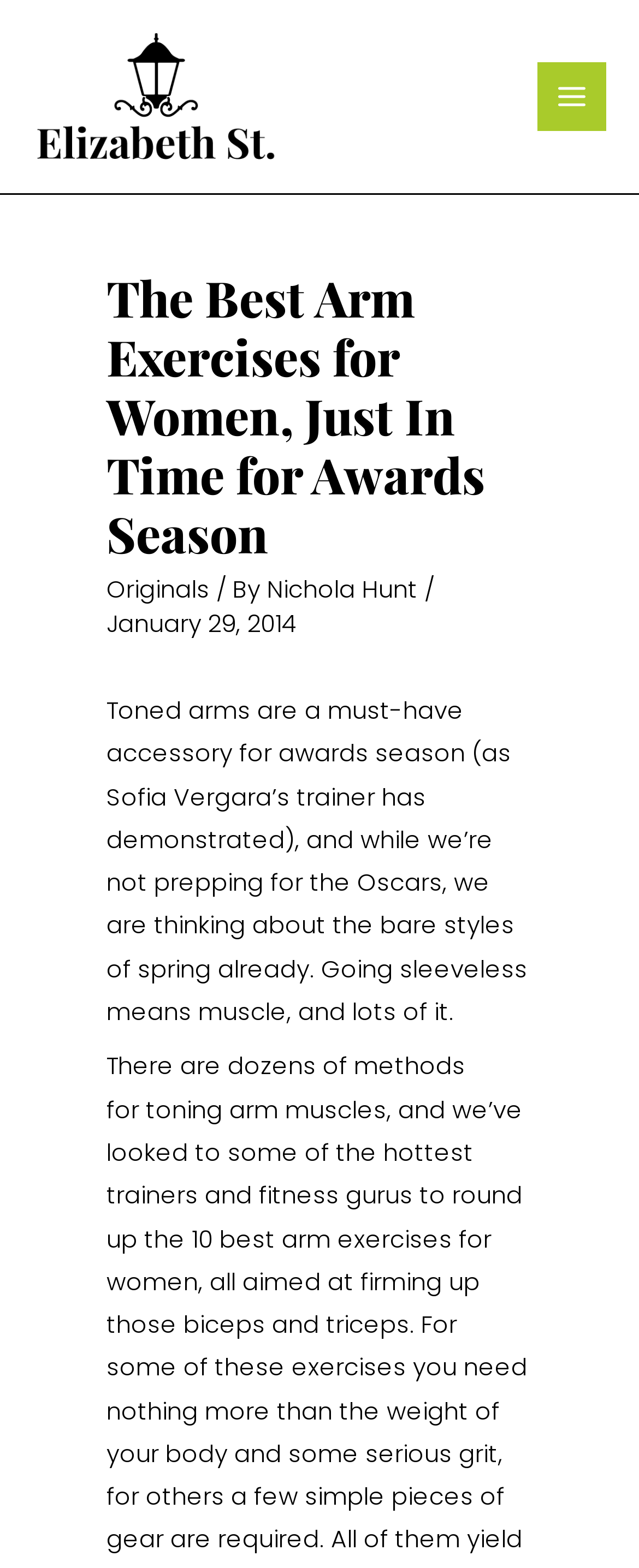Produce an elaborate caption capturing the essence of the webpage.

The webpage appears to be an article about the best arm exercises for women, specifically in preparation for awards season. At the top left of the page, there is a link to "Elizabeth Street" accompanied by a small image. On the top right, there is a button labeled "Main Menu" with an image next to it.

Below the top section, there is a header area that spans most of the page's width. It contains the title of the article, "The Best Arm Exercises for Women, Just In Time for Awards Season", in a large font. To the right of the title, there are links to "Originals" and the author's name, "Nichola Hunt", separated by a small text "/ By". The date "January 29, 2014" is also displayed in this section.

The main content of the article starts below the header area. The first paragraph discusses the importance of toned arms, referencing Sofia Vergara's trainer and the upcoming spring season. The text is arranged in a single block, taking up most of the page's width.